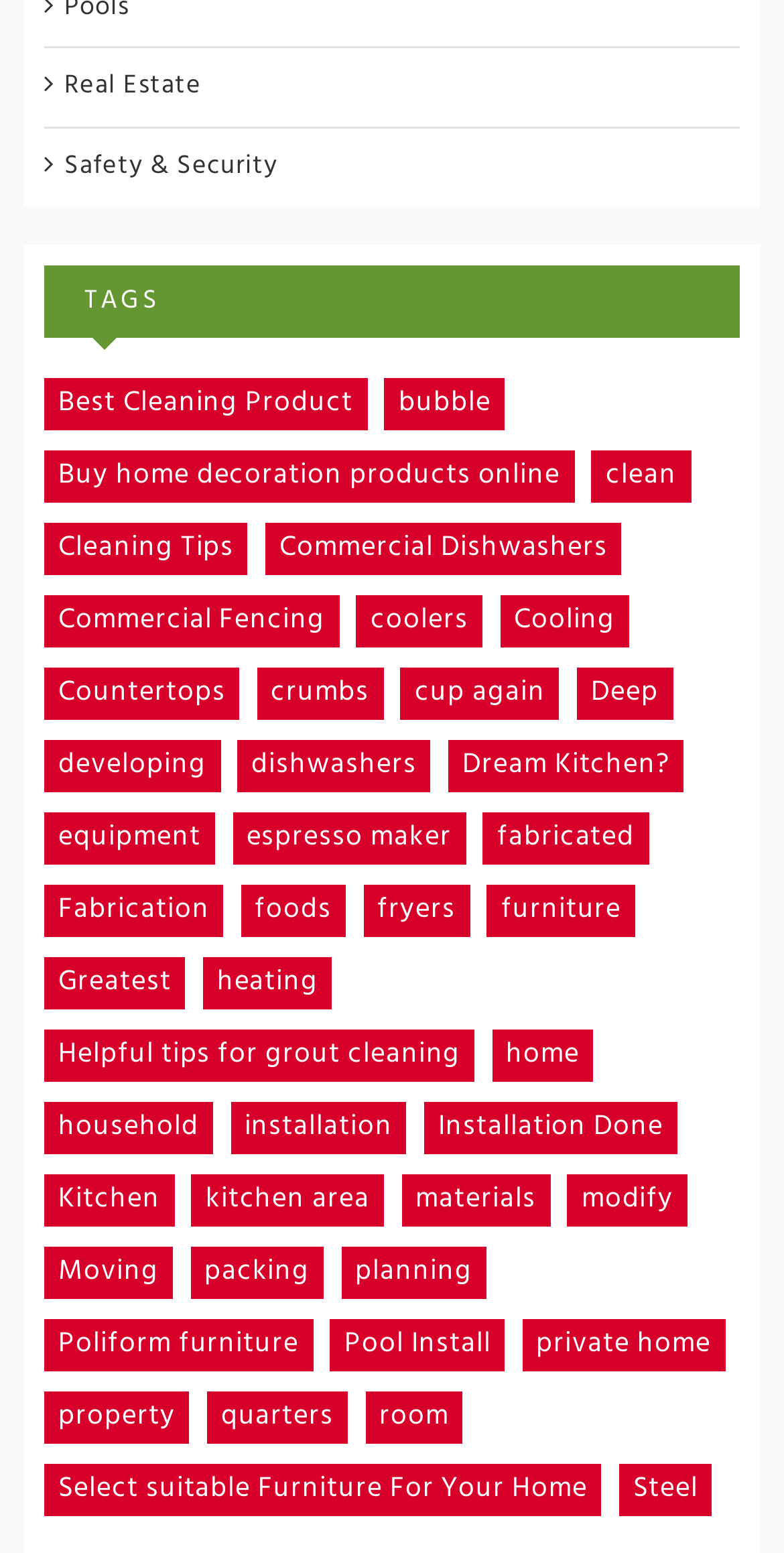Respond with a single word or phrase for the following question: 
What is the last link on the webpage?

Steel